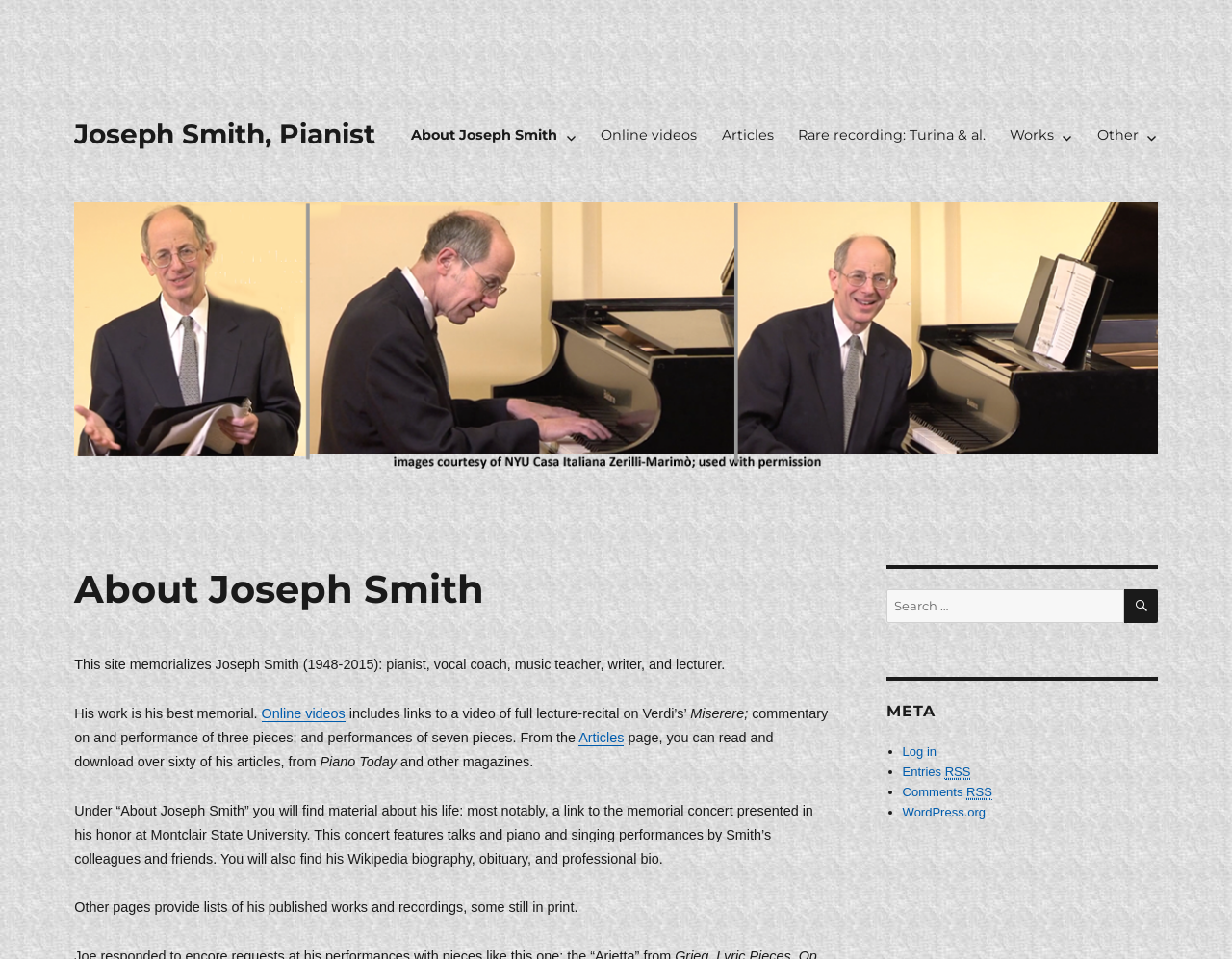Summarize the webpage in an elaborate manner.

The webpage is dedicated to Joseph Smith, a pianist, and features a simple and organized layout. At the top, there is a primary menu with links to various sections, including "About Joseph Smith", "Online videos", "Articles", and "Other". Below the menu, there is a large image of Joseph Smith, accompanied by a header that reads "About Joseph Smith". 

To the right of the image, there is a block of text that provides a brief biography of Joseph Smith, describing him as a pianist, vocal coach, music teacher, writer, and lecturer. The text also mentions that his work is his best memorial. 

Below the biography, there are links to online videos and articles, as well as a description of the content available on the website. The description mentions that the website includes links to videos of full lecture-recitals, performances of seven pieces, and over sixty articles written by Joseph Smith. 

Further down the page, there is a section that provides more information about Joseph Smith's life, including a link to a memorial concert presented in his honor at Montclair State University. This section also includes links to his Wikipedia biography, obituary, and professional bio. 

On the right side of the page, there is a complementary section that features a search bar with a search button. Below the search bar, there is a heading that reads "META", followed by a list of links, including "Log in", "Entries RSS", "Comments RSS", and "WordPress.org".